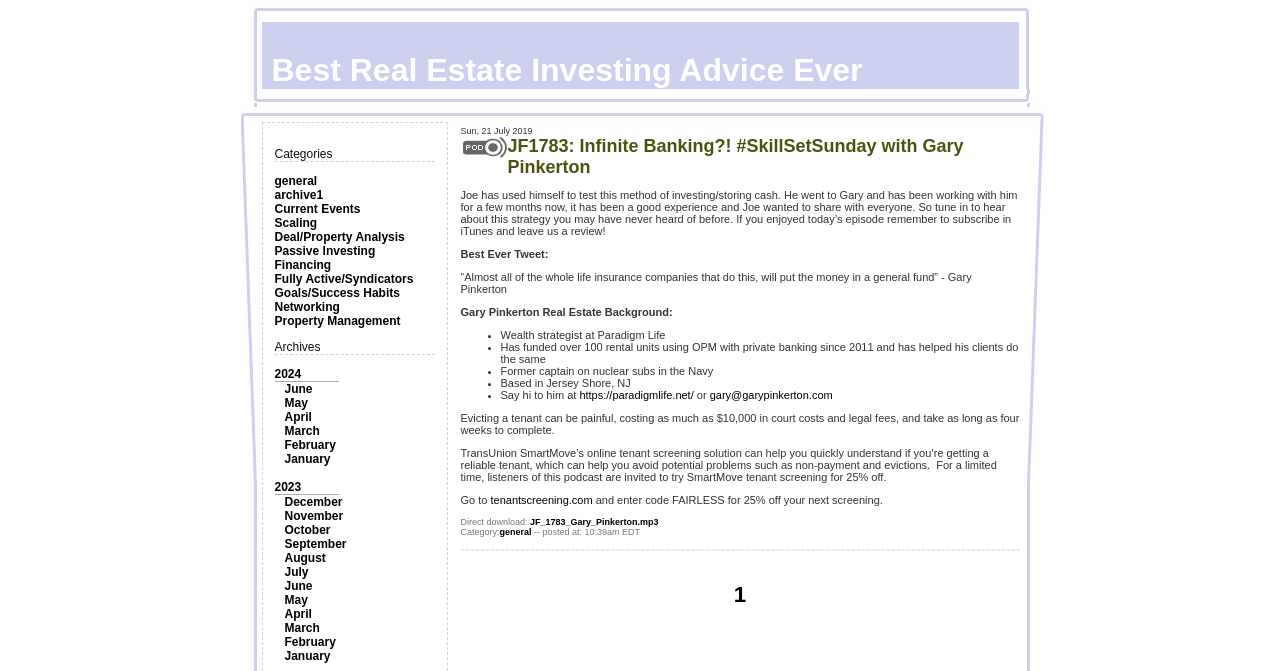Using the webpage screenshot, find the UI element described by archive1. Provide the bounding box coordinates in the format (top-left x, top-left y, bottom-right x, bottom-right y), ensuring all values are floating point numbers between 0 and 1.

[0.214, 0.28, 0.253, 0.301]